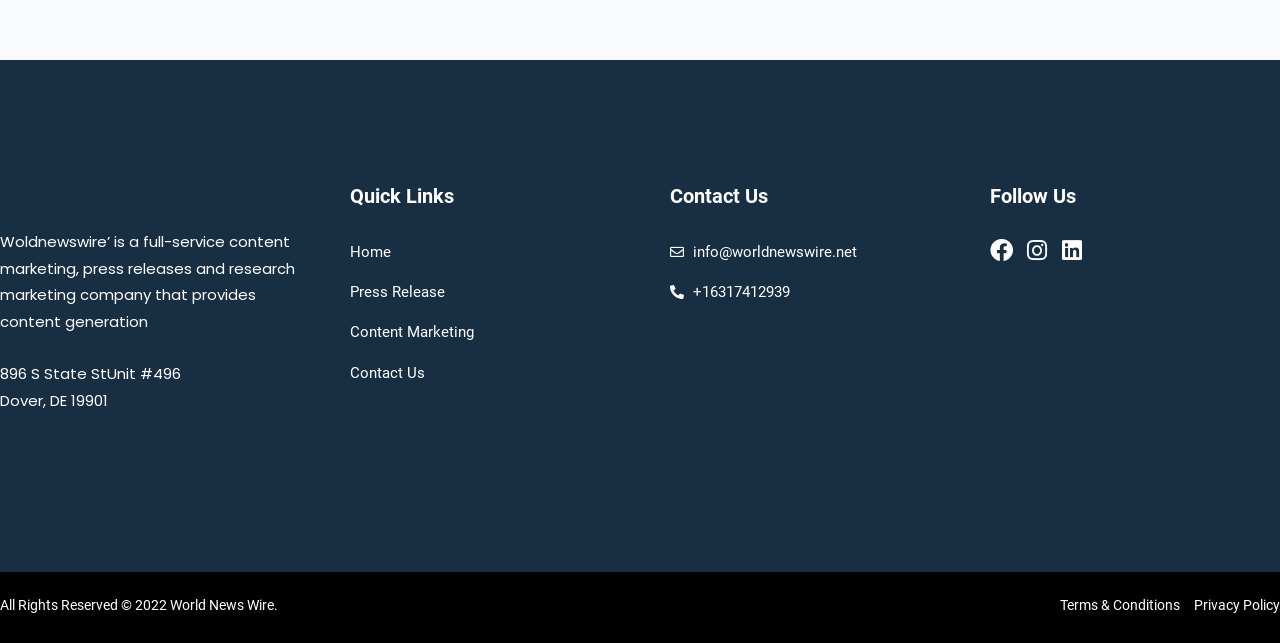Provide the bounding box for the UI element matching this description: "Home".

[0.273, 0.371, 0.305, 0.412]